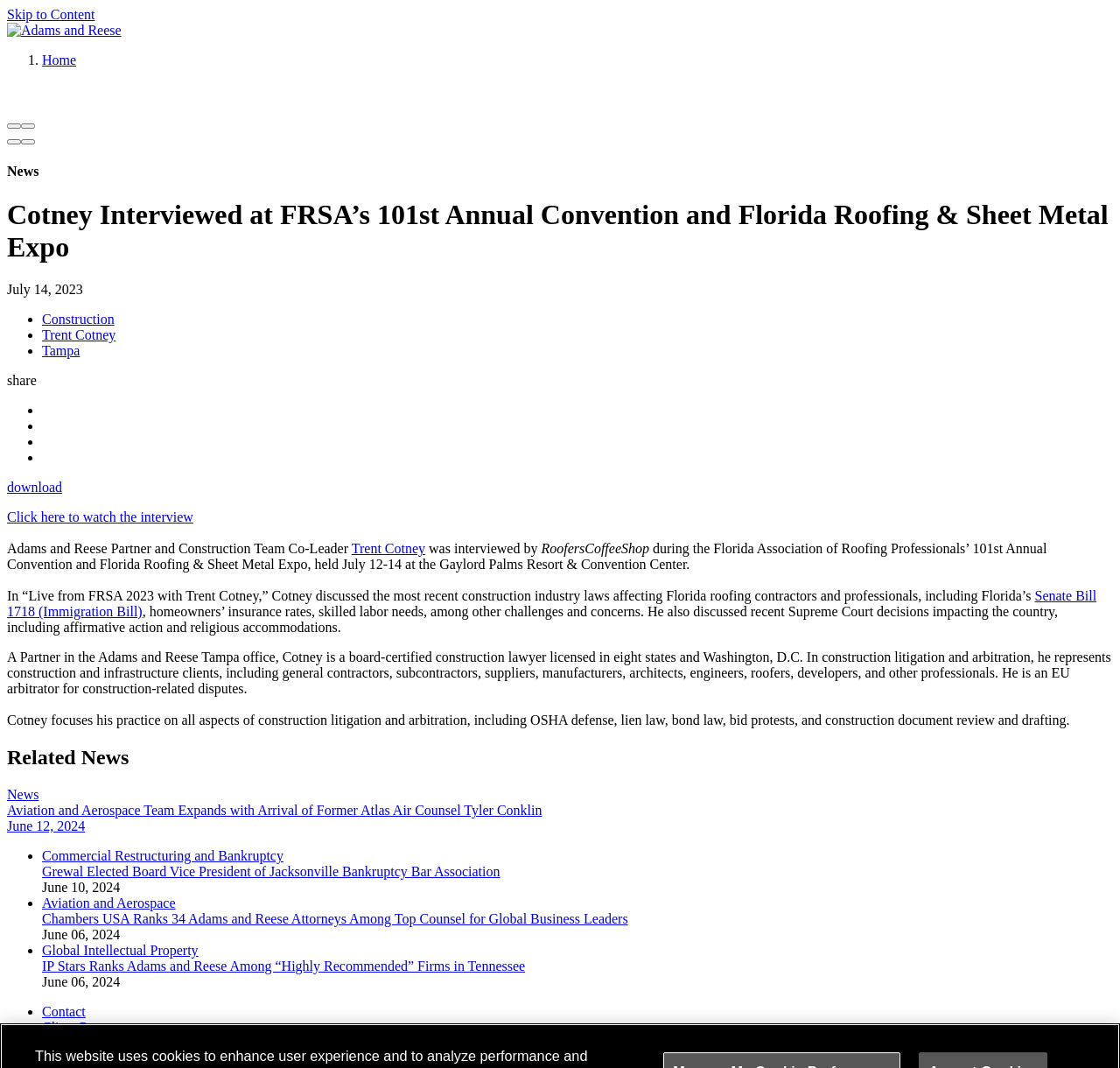Given the element description Trent Cotney, specify the bounding box coordinates of the corresponding UI element in the format (top-left x, top-left y, bottom-right x, bottom-right y). All values must be between 0 and 1.

[0.038, 0.307, 0.103, 0.321]